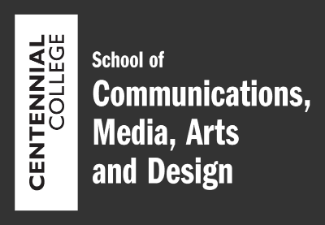Provide an in-depth description of all elements within the image.

The image showcases the logo for the "School of Communications, Media, Arts and Design" at Centennial College. The design features a bold, modern aesthetic with the name prominently displayed. The left side of the logo presents "CENTENNIAL COLLEGE" in a vertical format, contrasting with the horizontal layout of the school name to its right. This combination highlights the institution's commitment to various disciplines, including communications, media studies, and the arts. The clean lines and contemporary typography reflect the dynamic and creative environment fostered within the school, appealing to prospective students interested in a career in these vibrant fields. The background is dark, enhancing the visibility and impact of the white text elements, making it a striking visual representation of the college's identity.